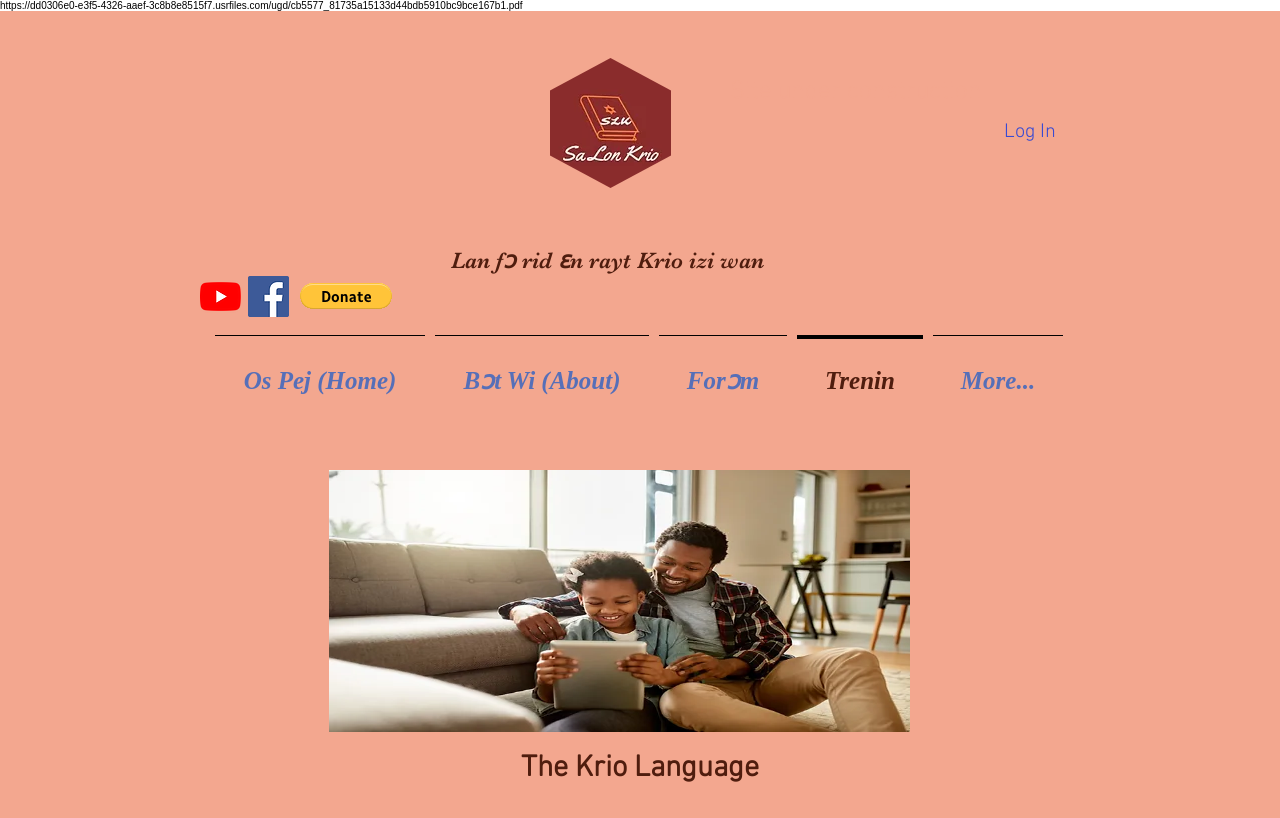Identify the bounding box coordinates of the element to click to follow this instruction: 'Visit the YouTube page'. Ensure the coordinates are four float values between 0 and 1, provided as [left, top, right, bottom].

[0.156, 0.337, 0.188, 0.387]